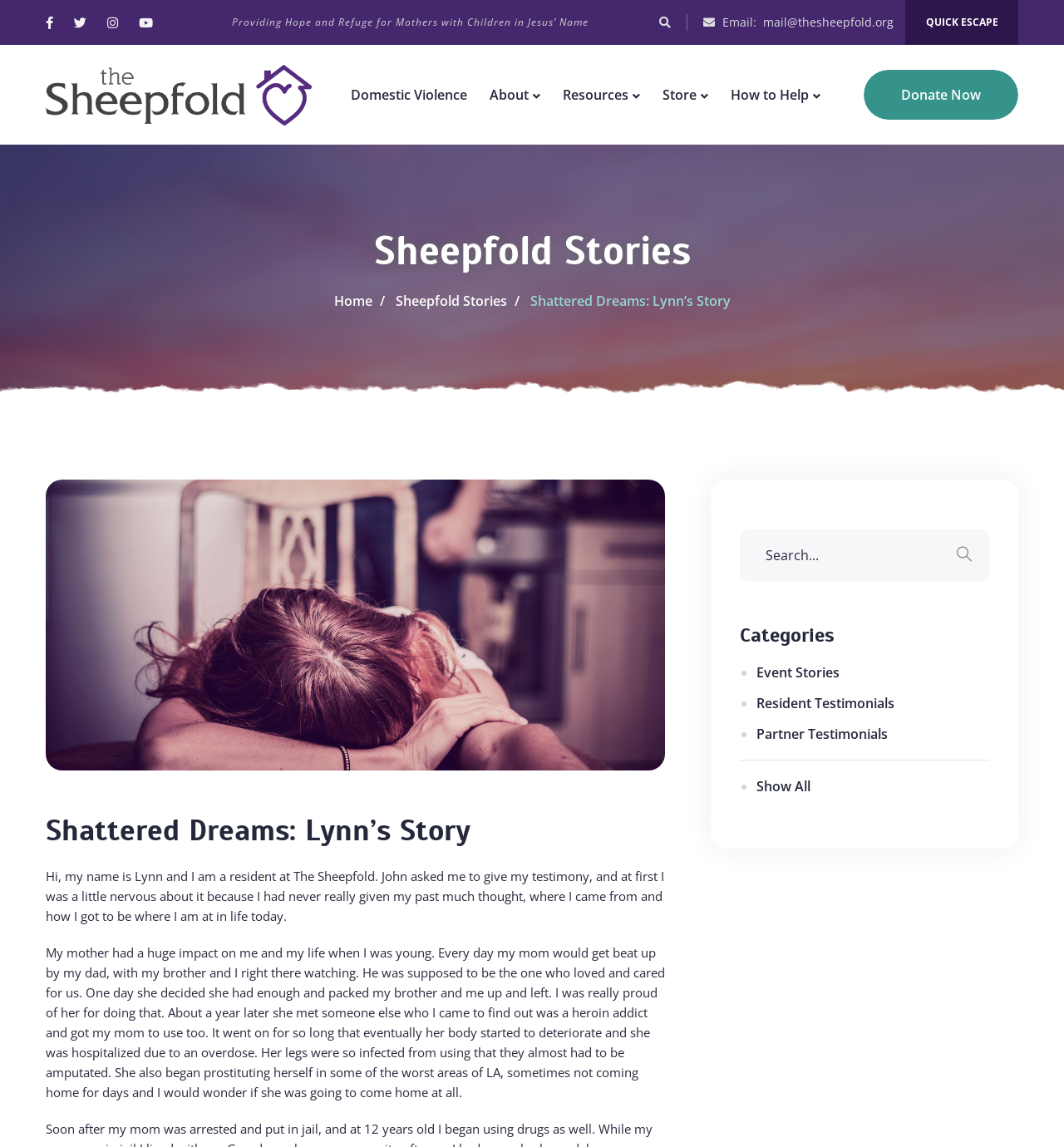Please locate the clickable area by providing the bounding box coordinates to follow this instruction: "Click the 'CONTENTS' button".

None